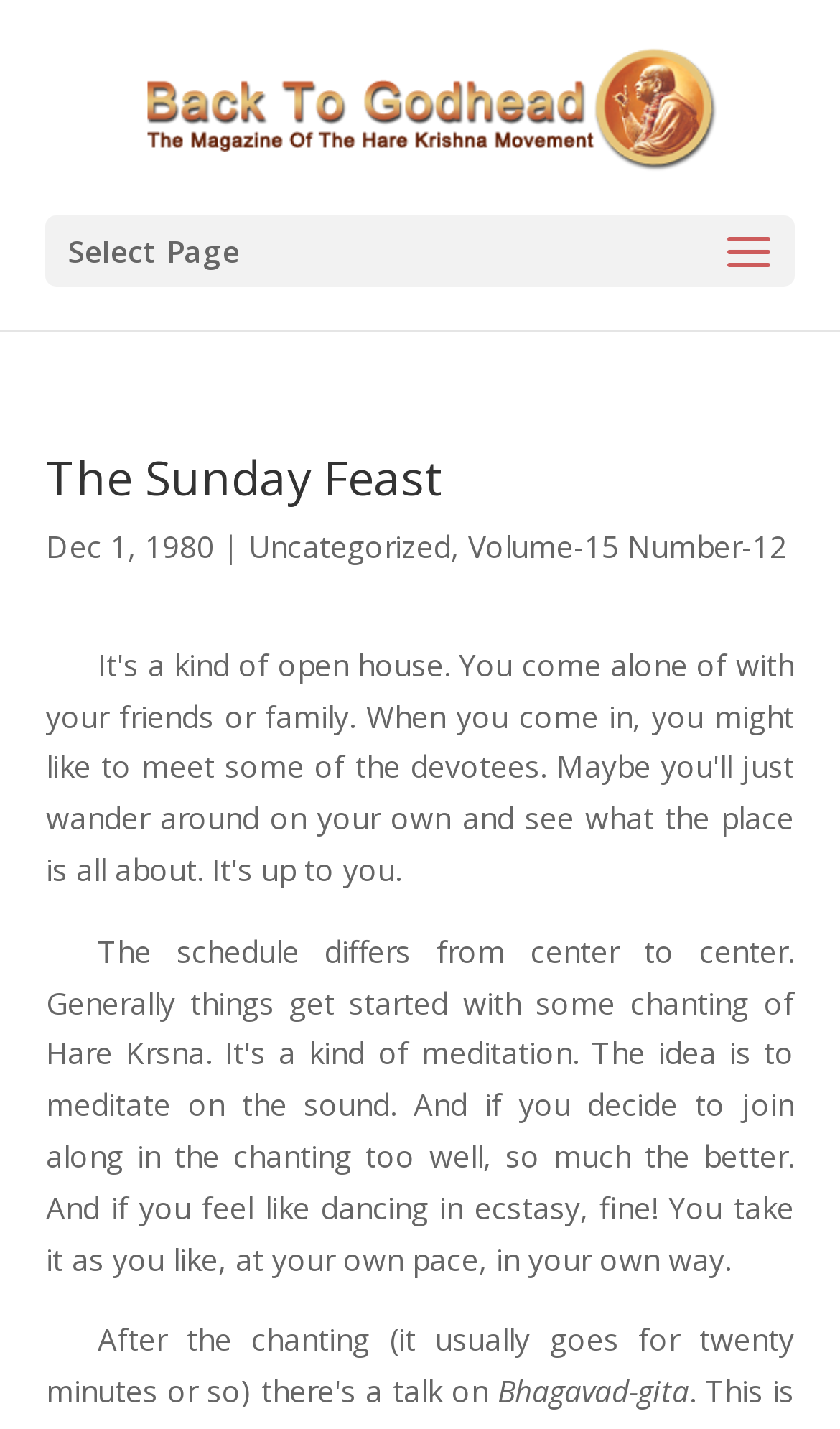By analyzing the image, answer the following question with a detailed response: What is the name of the website?

I found the name of the website by looking at the link element that says 'Back To Godhead' which is located at the top of the page, and also by looking at the image element with the same name.